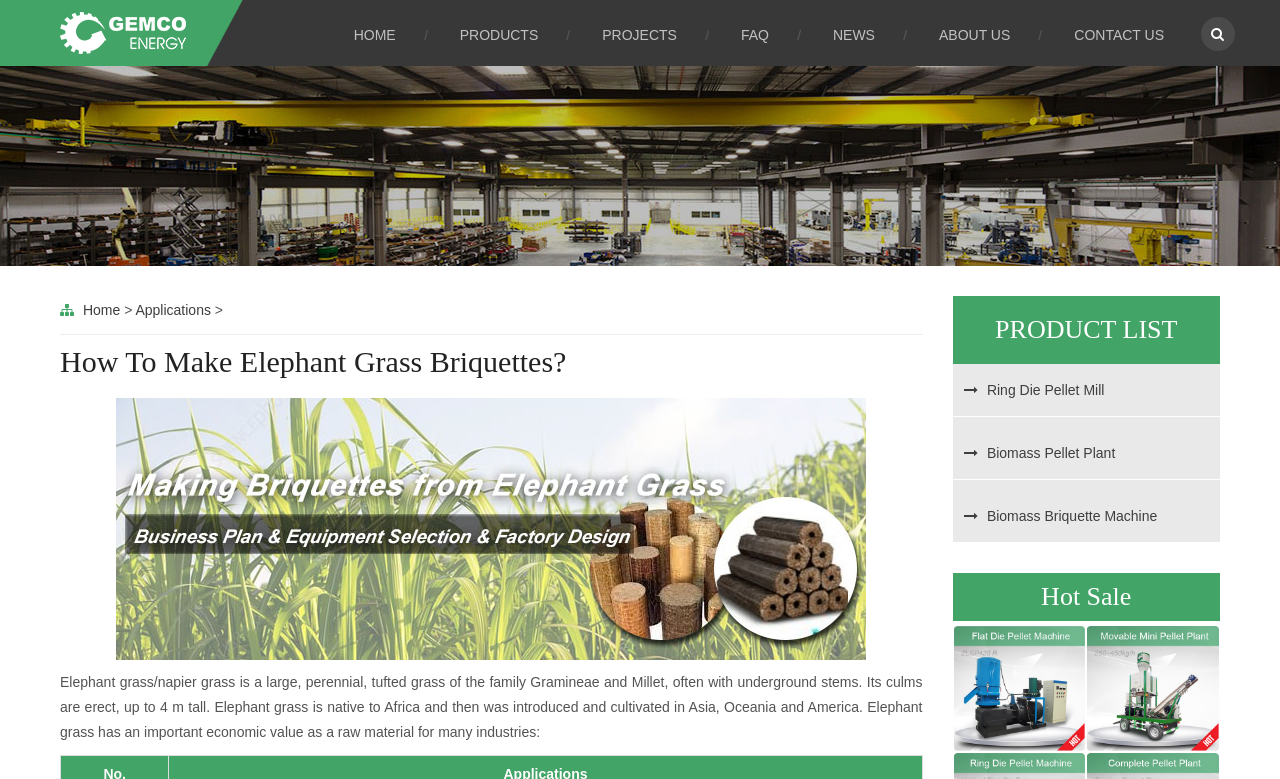Utilize the details in the image to thoroughly answer the following question: What is the purpose of the image at the top of the webpage?

The image at the top of the webpage is likely the logo of the company, as it is placed at the top and has a prominent position. The bounding box coordinates of the image are [0.047, 0.013, 0.145, 0.072], which suggests that it is a small image at the top-left corner of the webpage.